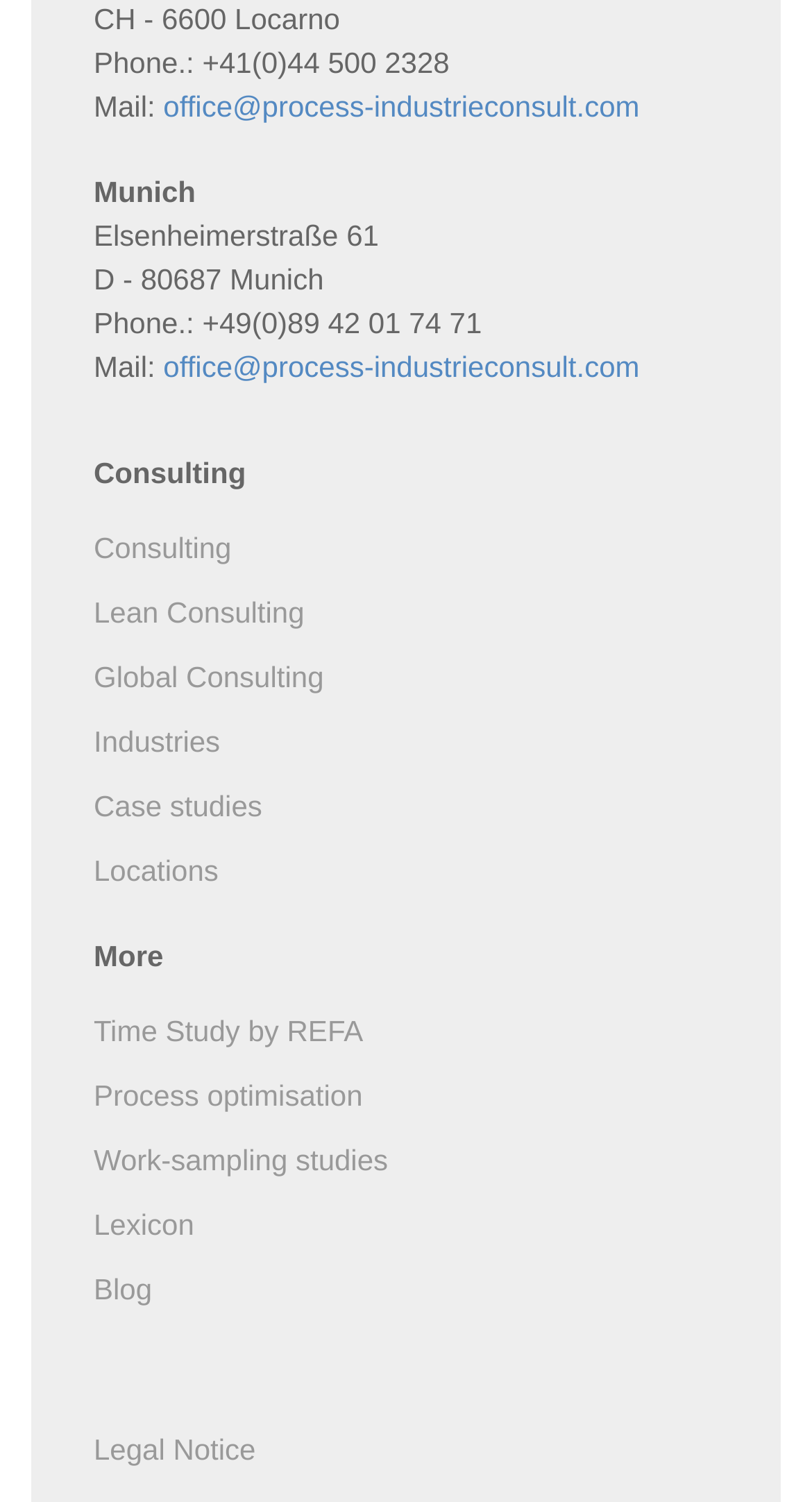Determine the bounding box for the UI element as described: "Lexicon". The coordinates should be represented as four float numbers between 0 and 1, formatted as [left, top, right, bottom].

[0.115, 0.795, 0.885, 0.838]